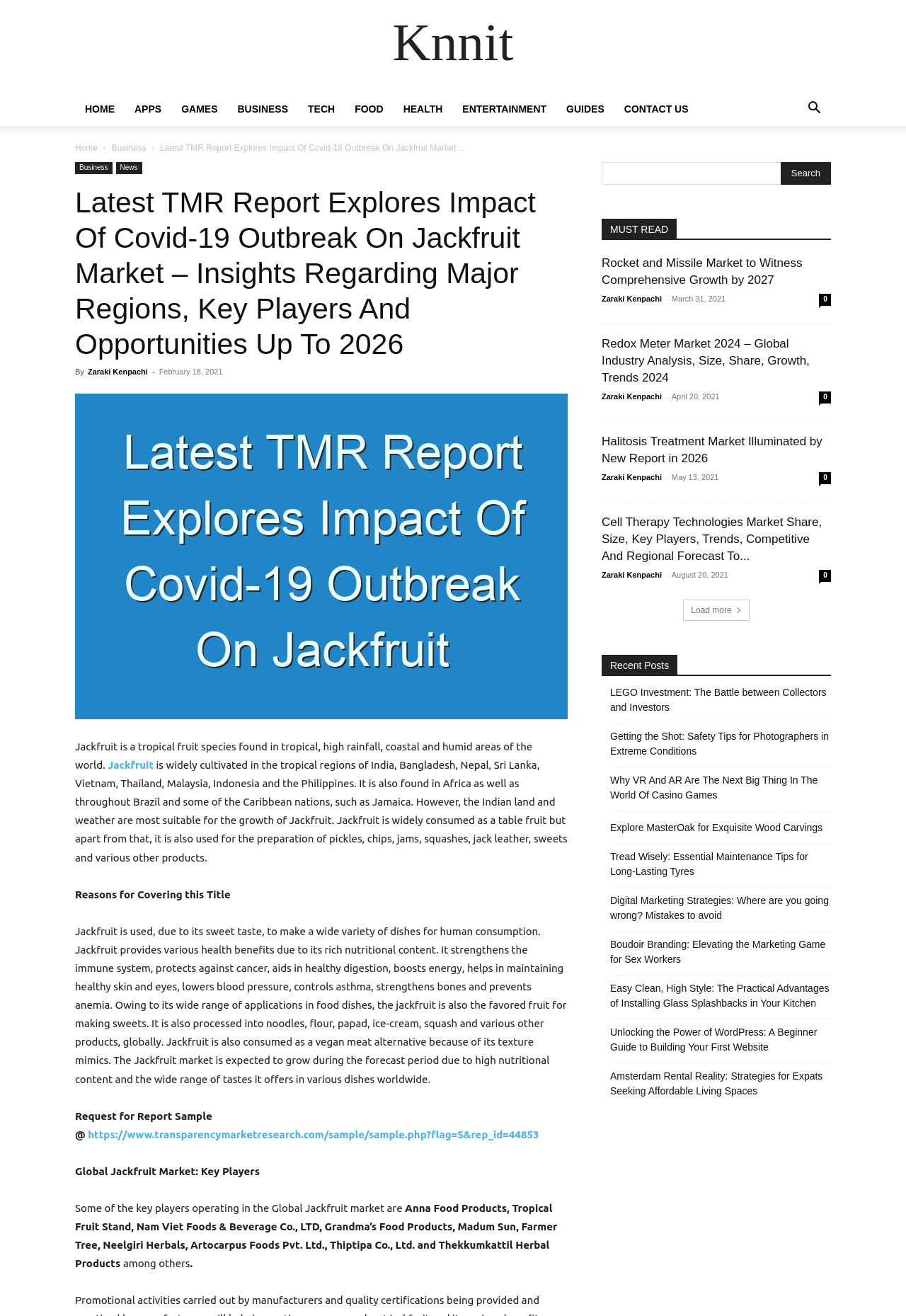Please mark the bounding box coordinates of the area that should be clicked to carry out the instruction: "Search for something".

[0.88, 0.079, 0.917, 0.088]